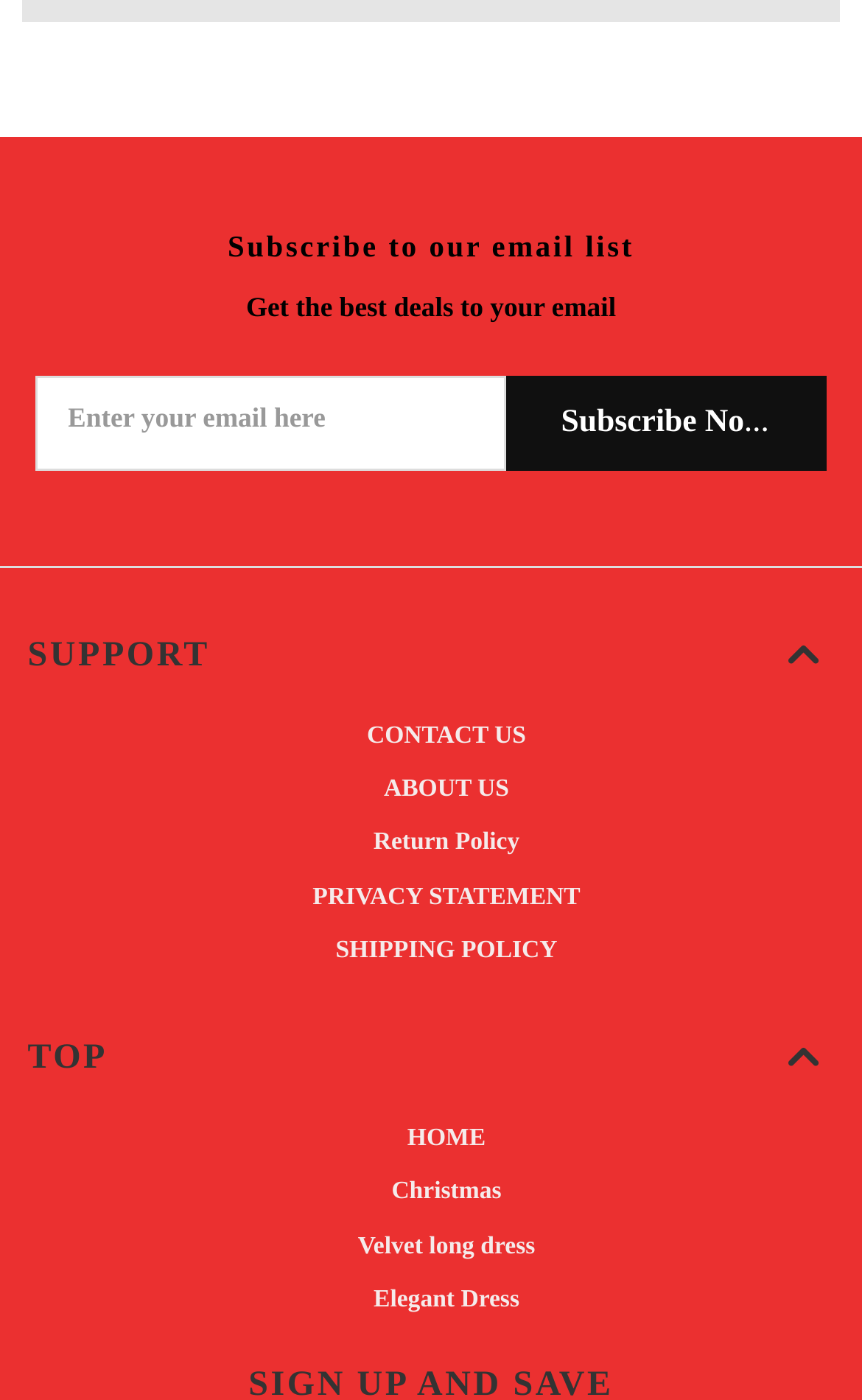Can you find the bounding box coordinates for the element that needs to be clicked to execute this instruction: "Go to home page"? The coordinates should be given as four float numbers between 0 and 1, i.e., [left, top, right, bottom].

[0.032, 0.801, 0.968, 0.829]